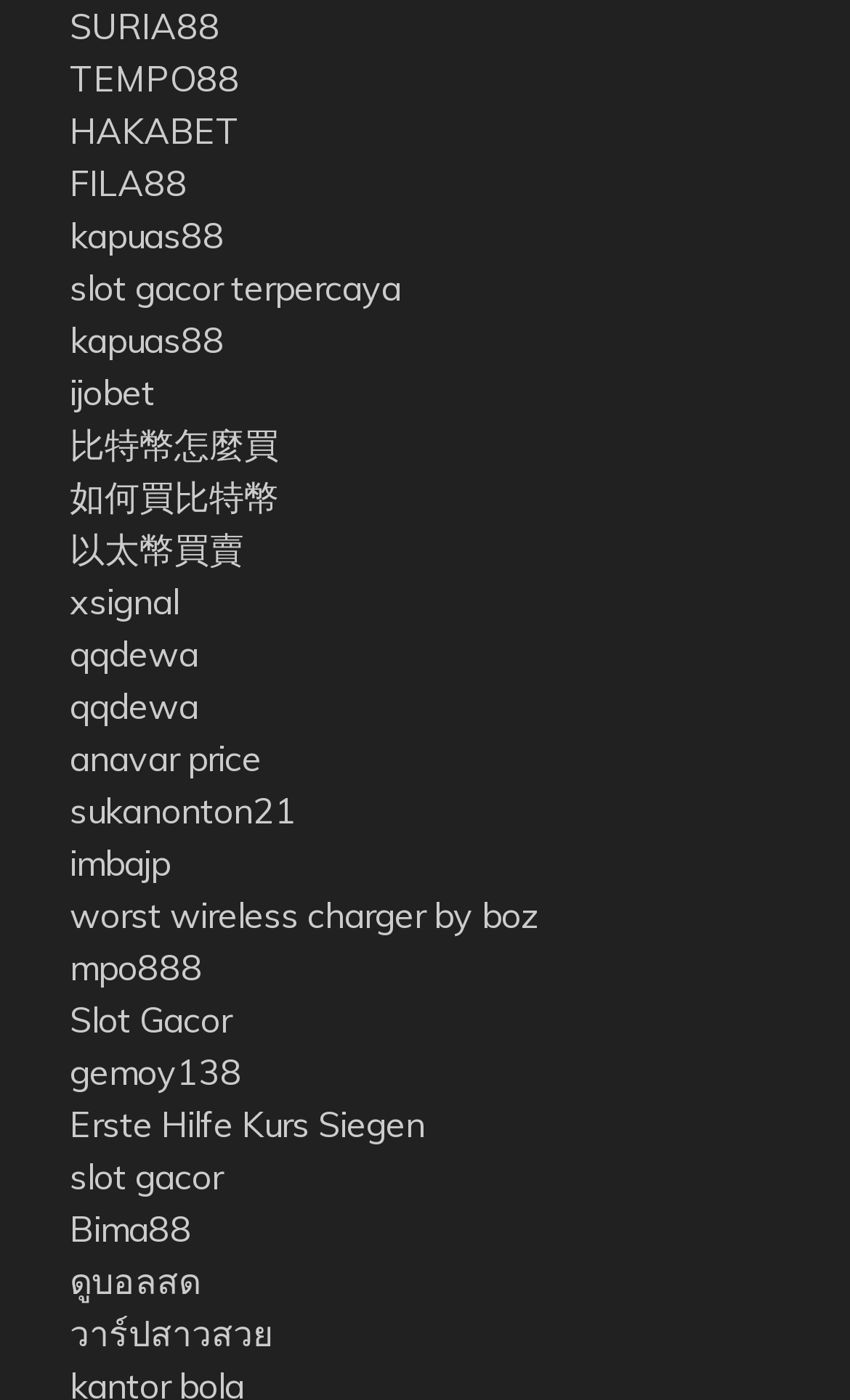Provide a one-word or short-phrase response to the question:
How many links are related to cryptocurrency?

3